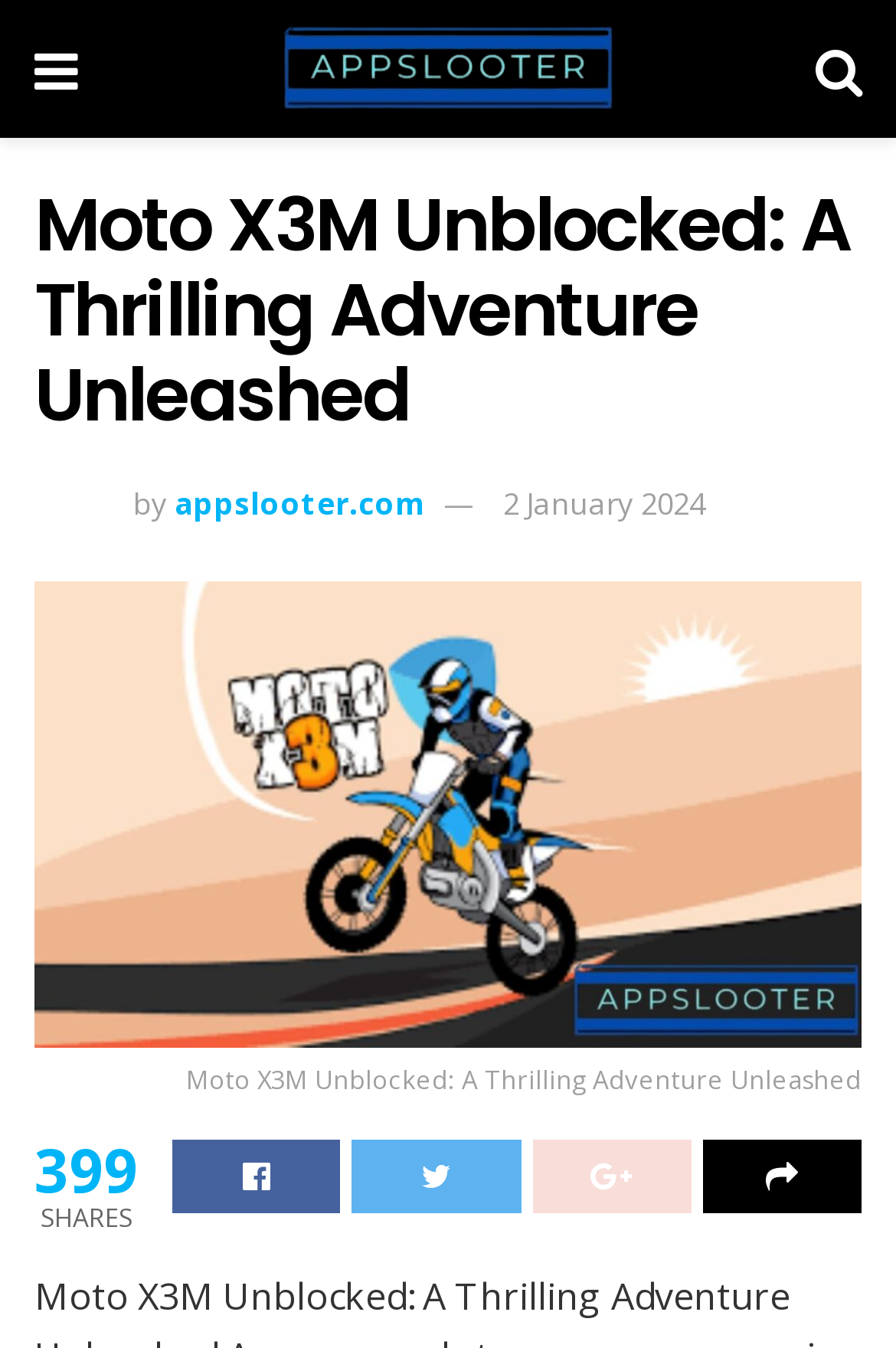Describe all the key features of the webpage in detail.

The webpage is about Moto X3M Unblocked: A Thrilling Adventure Unleashed, a game that promises an exciting experience. At the top left corner, there is a small icon with a Facebook logo, and next to it, a link to "Appslooter" with an accompanying image of the Appslooter logo. On the top right corner, there is a search icon.

Below the top section, the main title "Moto X3M Unblocked: A Thrilling Adventure Unleashed" is prominently displayed. Underneath the title, there is a small image of the Appslooter logo, followed by the text "by" and a link to "appslooter.com". The date "2 January 2024" is also displayed in this section.

The main content of the webpage is a large link to the game, which occupies most of the page. The link is accompanied by a large image of the game, which takes up most of the space. At the bottom left corner, there is a small text "399" and next to it, the text "SHARES". Below these texts, there are four social media icons, including Facebook, Twitter, Pinterest, and LinkedIn, which allow users to share the game.

Overall, the webpage is focused on promoting the game Moto X3M Unblocked: A Thrilling Adventure Unleashed, with a clear title, a large image, and social media sharing options.